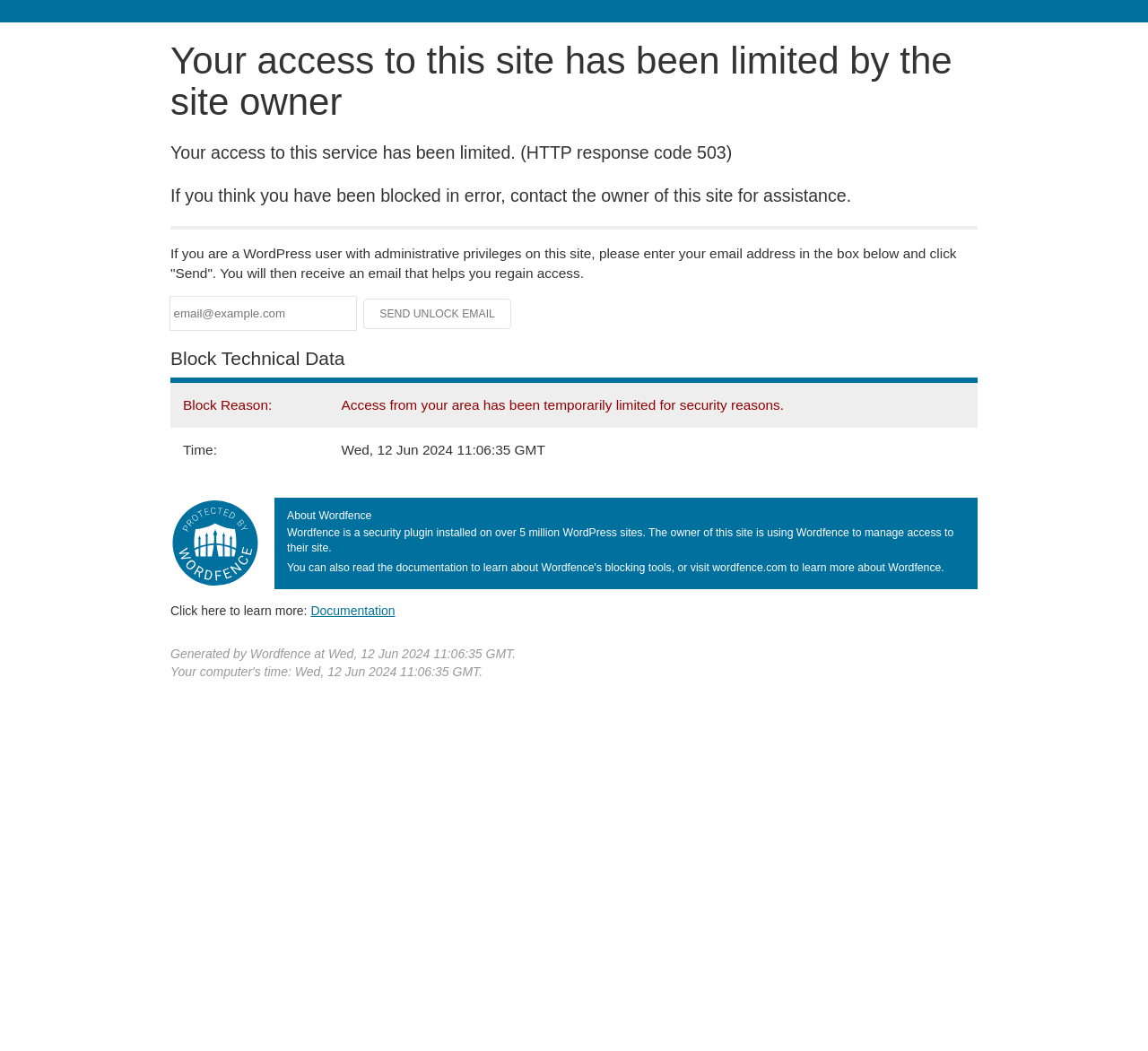Examine the image and give a thorough answer to the following question:
What is the name of the security plugin installed on the site?

The name of the security plugin installed on the site is mentioned in the 'About Wordfence' section, which says 'Wordfence is a security plugin installed on over 5 million WordPress sites.'